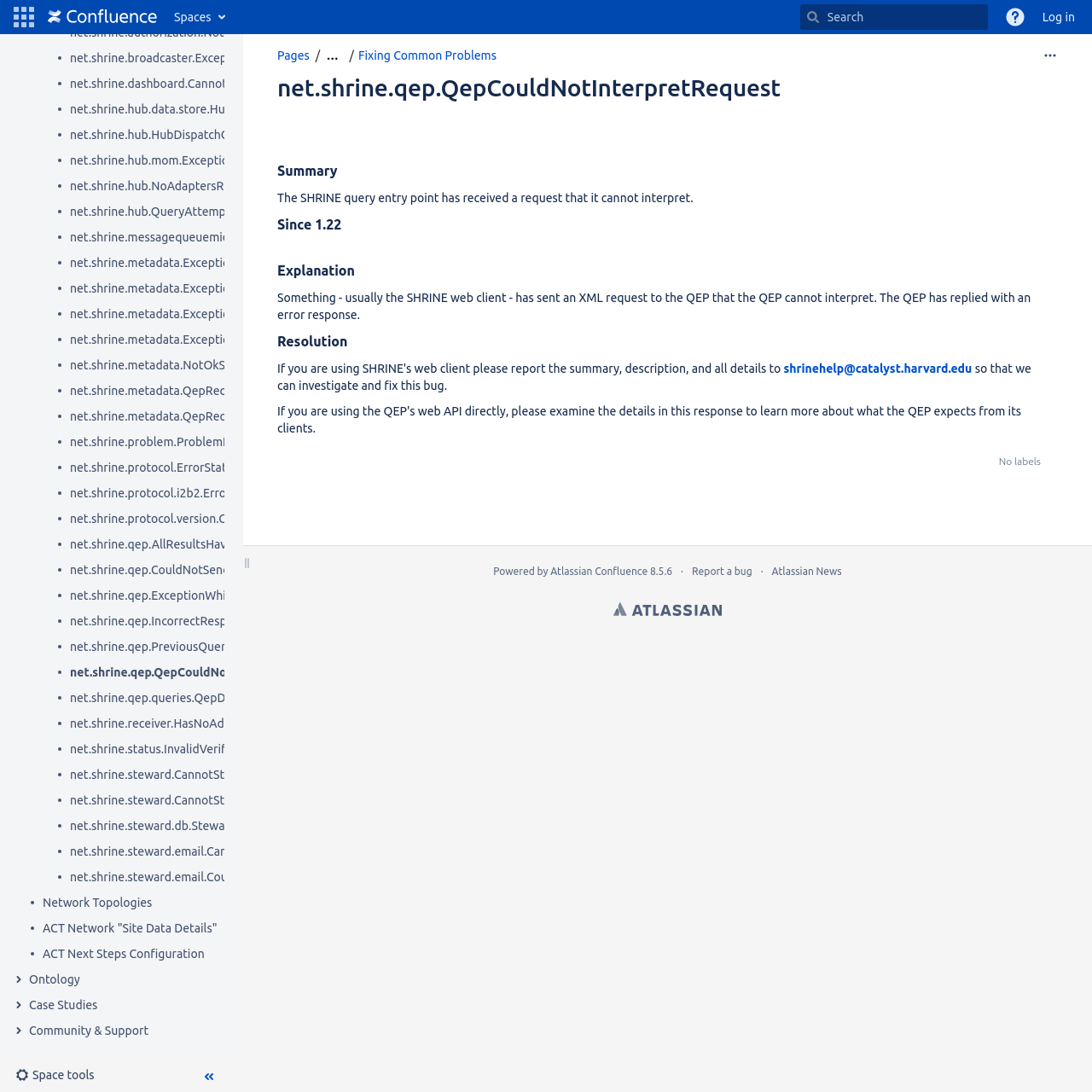Please examine the image and provide a detailed answer to the question: What is the purpose of the QEP?

The purpose of the QEP can be inferred from the error message, which states that the QEP has received a request that it cannot interpret. This implies that the QEP is responsible for interpreting requests, but in this case, it has failed to do so.